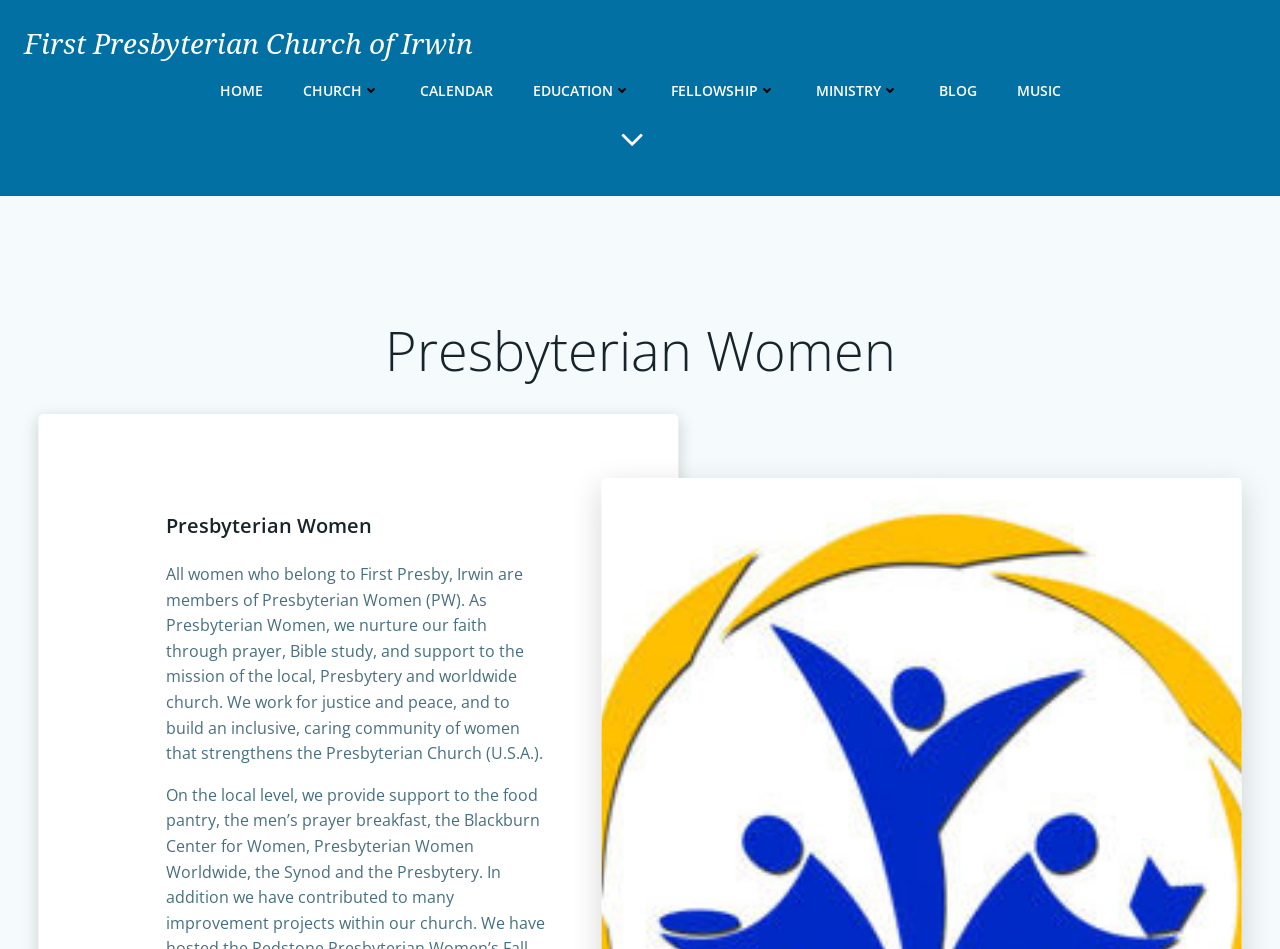Is there an image on the webpage?
Look at the image and answer with only one word or phrase.

Yes